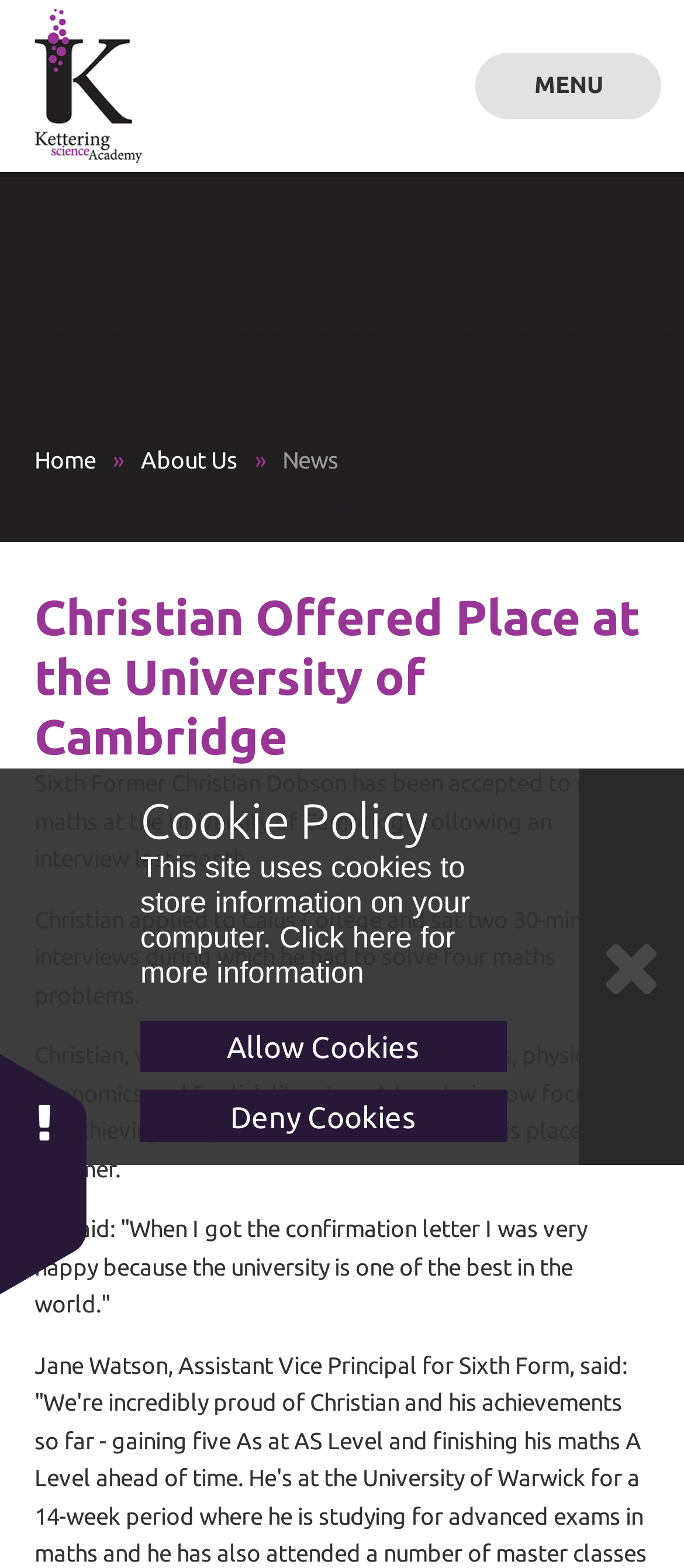Describe the webpage in detail, including text, images, and layout.

The webpage is about Kettering Science Academy, with a focus on a news article about a student named Christian who has been offered a place at the University of Cambridge. 

At the top left of the page, there is a link to "Skip to content" and a heading with the academy's name. To the right of the academy's name, there is a "MENU CLOSE" button. 

Below the academy's name, there is a navigation menu with links to "Home", "About Us", and "News". The "News" link is followed by a heading that announces Christian's achievement. 

The main content of the page is a news article about Christian, which includes three paragraphs of text describing his achievement and his reaction to being accepted into the University of Cambridge. 

At the bottom left of the page, there is a section about cookie settings, which includes a heading, a brief description of the site's cookie policy, a link to more information, and two buttons to allow or deny cookies. 

Finally, at the bottom right of the page, there is a button with an icon, likely a social media link or a search button.